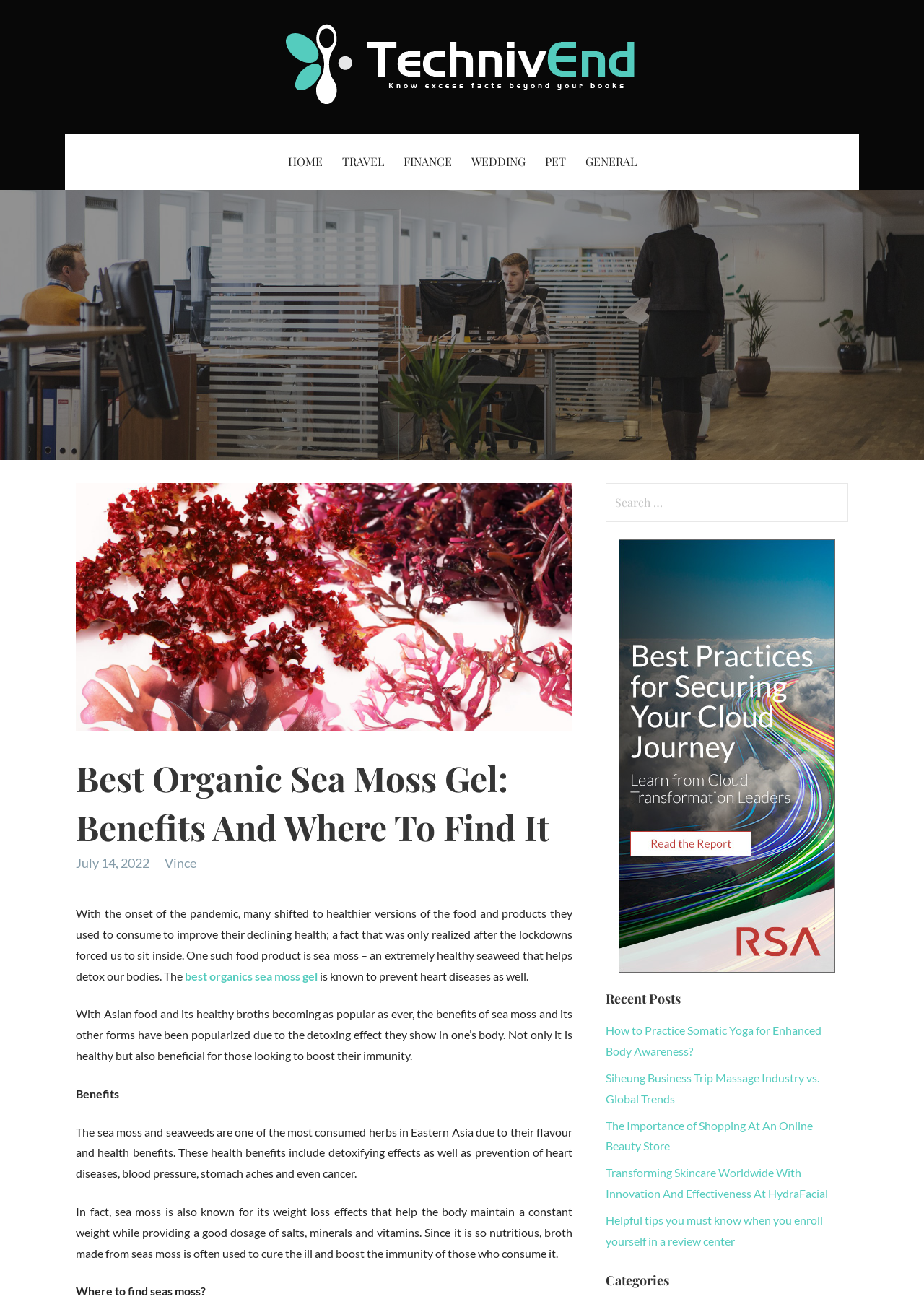Please find the bounding box coordinates of the section that needs to be clicked to achieve this instruction: "Search for something".

[0.655, 0.372, 0.918, 0.402]